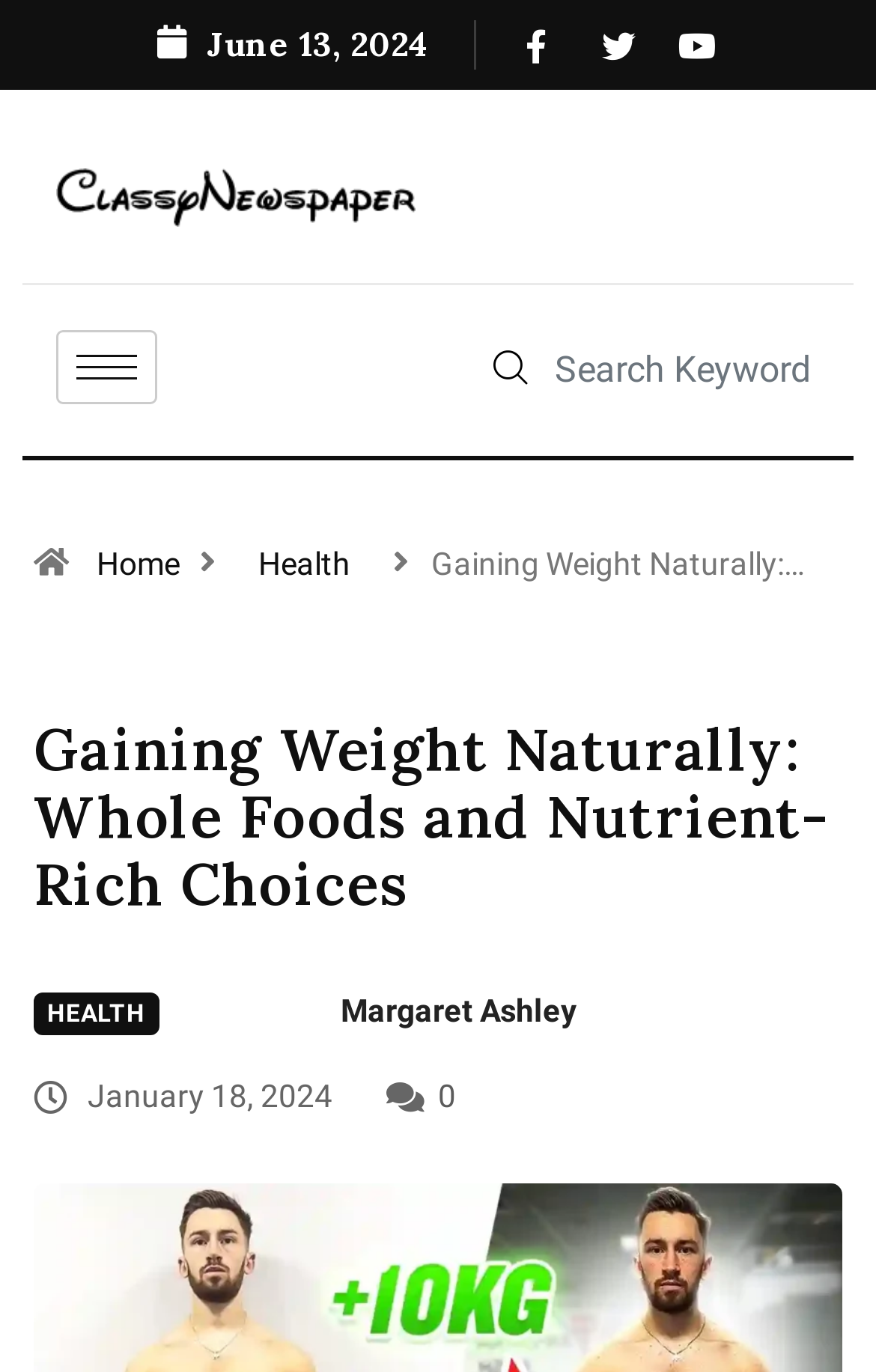Identify and provide the text content of the webpage's primary headline.

Gaining Weight Naturally: Whole Foods and Nutrient-Rich Choices